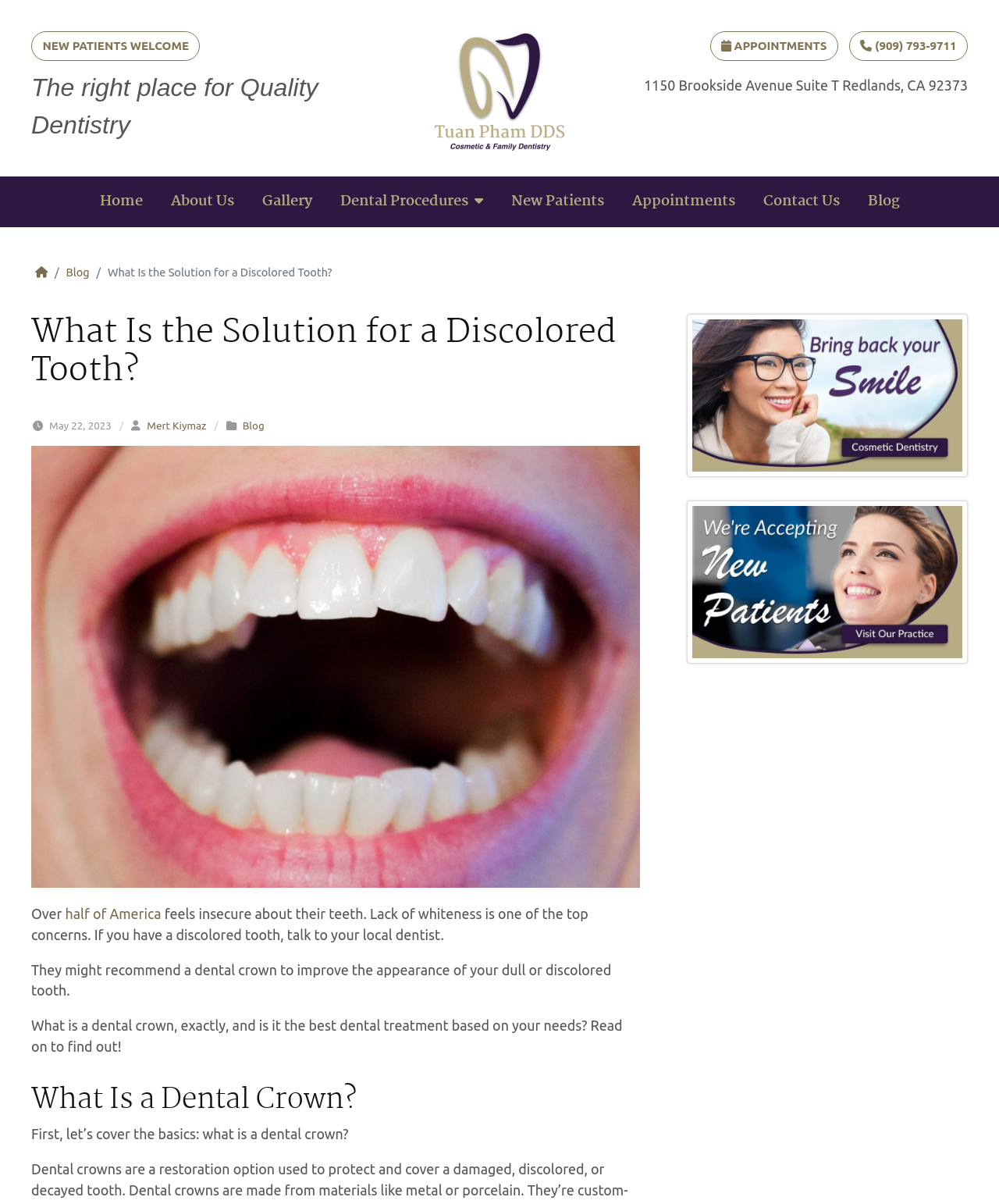Answer succinctly with a single word or phrase:
What is the address of the dentist's office?

1150 Brookside Avenue Suite T Redlands, CA 92373